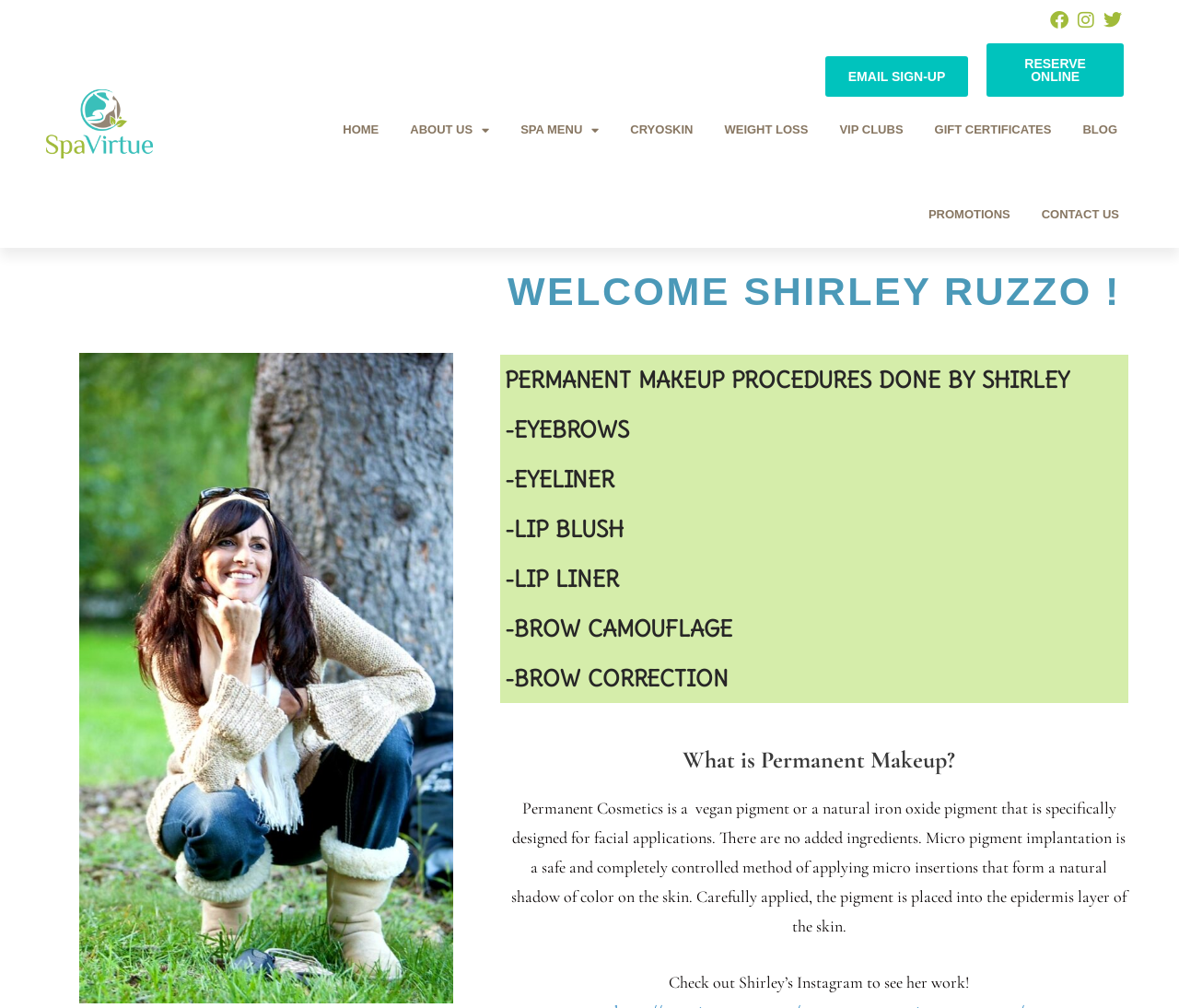What is the name of the person who does permanent makeup?
Based on the visual content, answer with a single word or a brief phrase.

Shirley